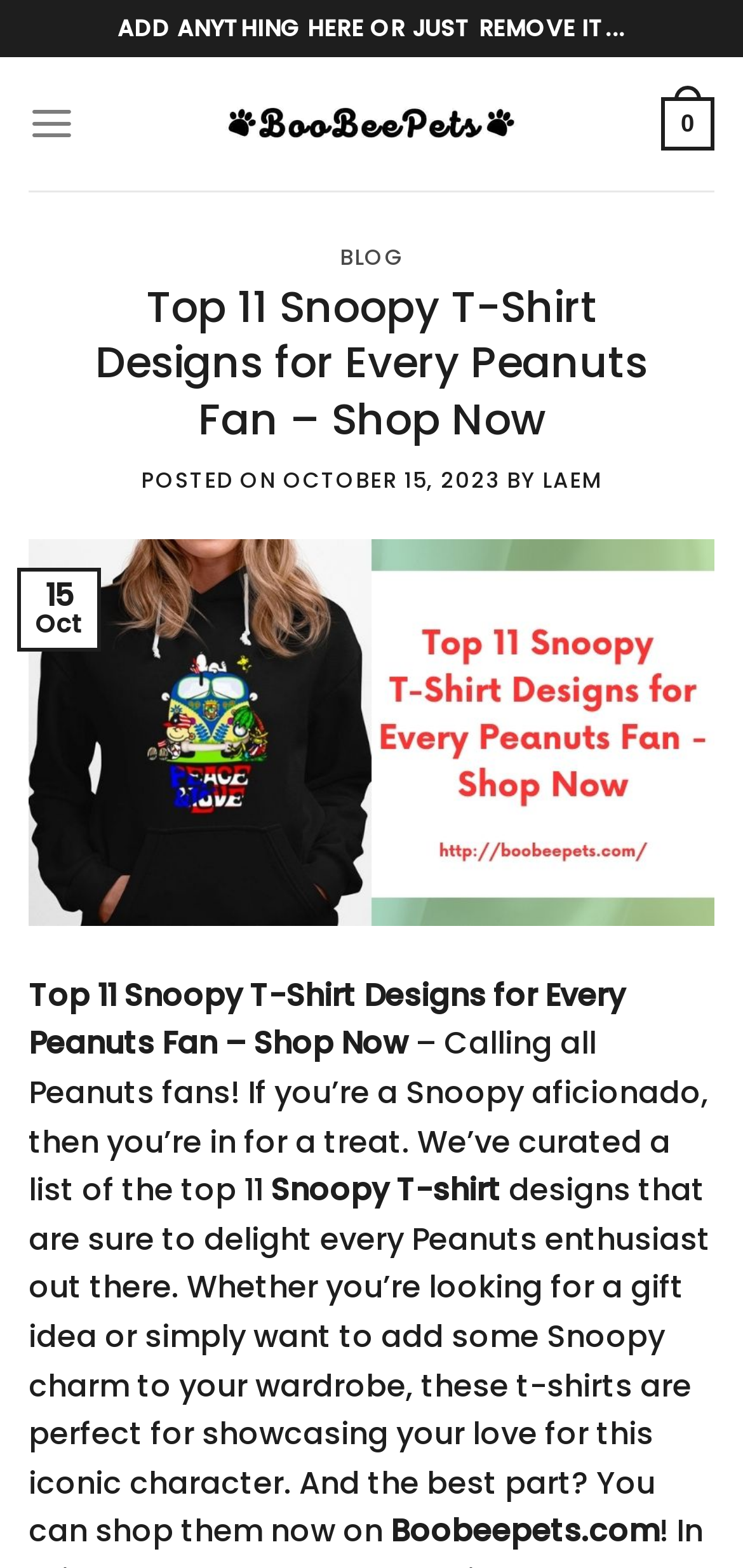Give an extensive and precise description of the webpage.

This webpage is about showcasing the top 11 Snoopy T-shirt designs for Peanuts fans. At the top, there is a logo of "BooBeePets" with a link to the website. Next to it, there is a menu link. On the top-right corner, there is a link with a number "0" which expands to a header section.

The main content of the webpage is divided into sections. The first section has a heading "BLOG" and a subheading "Top 11 Snoopy T-Shirt Designs for Every Peanuts Fan – Shop Now". Below the subheading, there is a posted date "OCTOBER 15, 2023" and the author's name "LAEM". 

Below the author's name, there is a large image of a Snoopy T-shirt design, which is also a link to the main content of the webpage. On the left side of the image, there is a small table with the month "Oct" written in it.

The main content of the webpage starts with a brief introduction to the top 11 Snoopy T-shirt designs, followed by a link to "Snoopy T-shirt" and a description of the designs. The text explains that these designs are perfect for showcasing one's love for Snoopy and can be shopped on the website "Boobeepets.com", which is also a link.